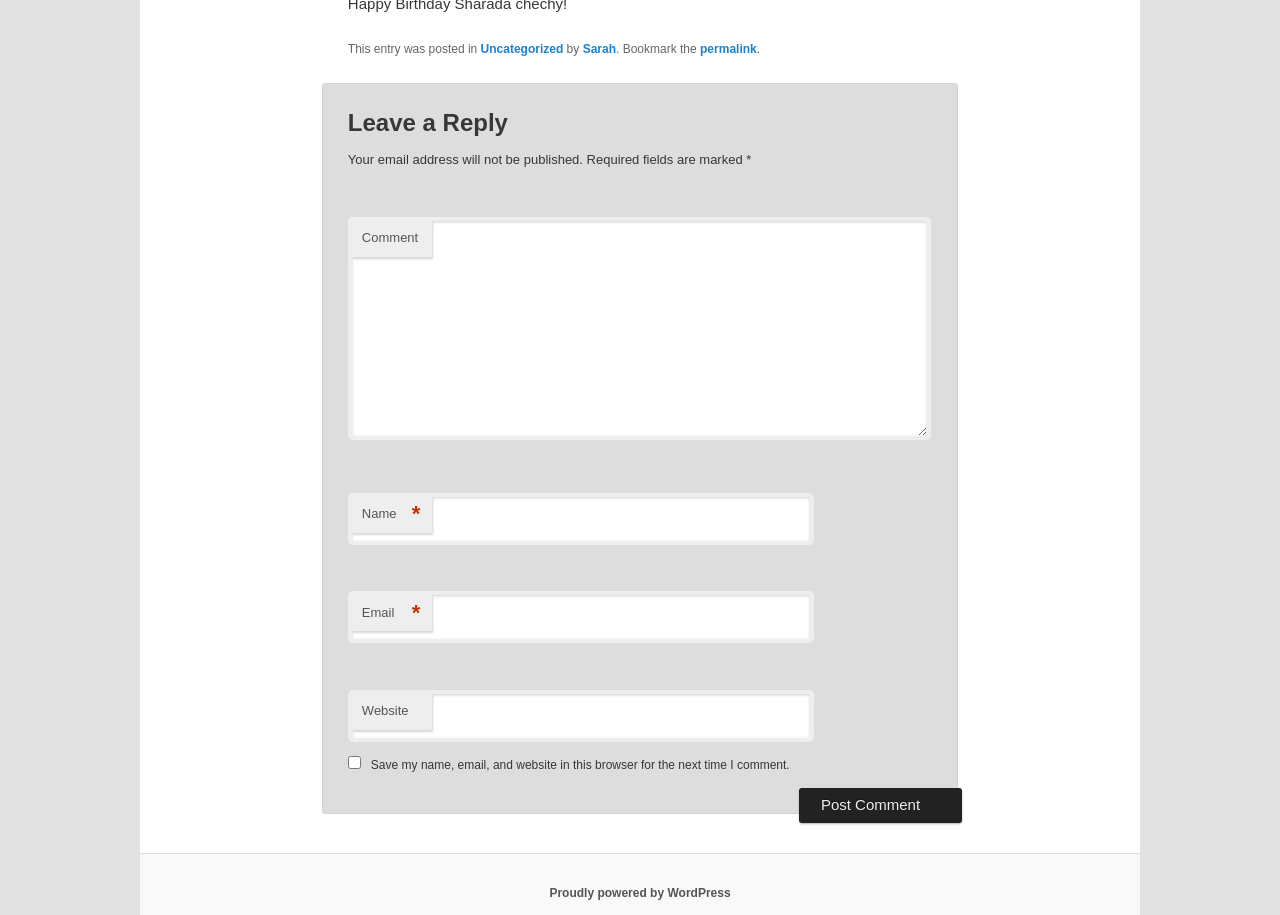Locate and provide the bounding box coordinates for the HTML element that matches this description: "parent_node: Email aria-describedby="email-notes" name="email"".

[0.272, 0.646, 0.636, 0.703]